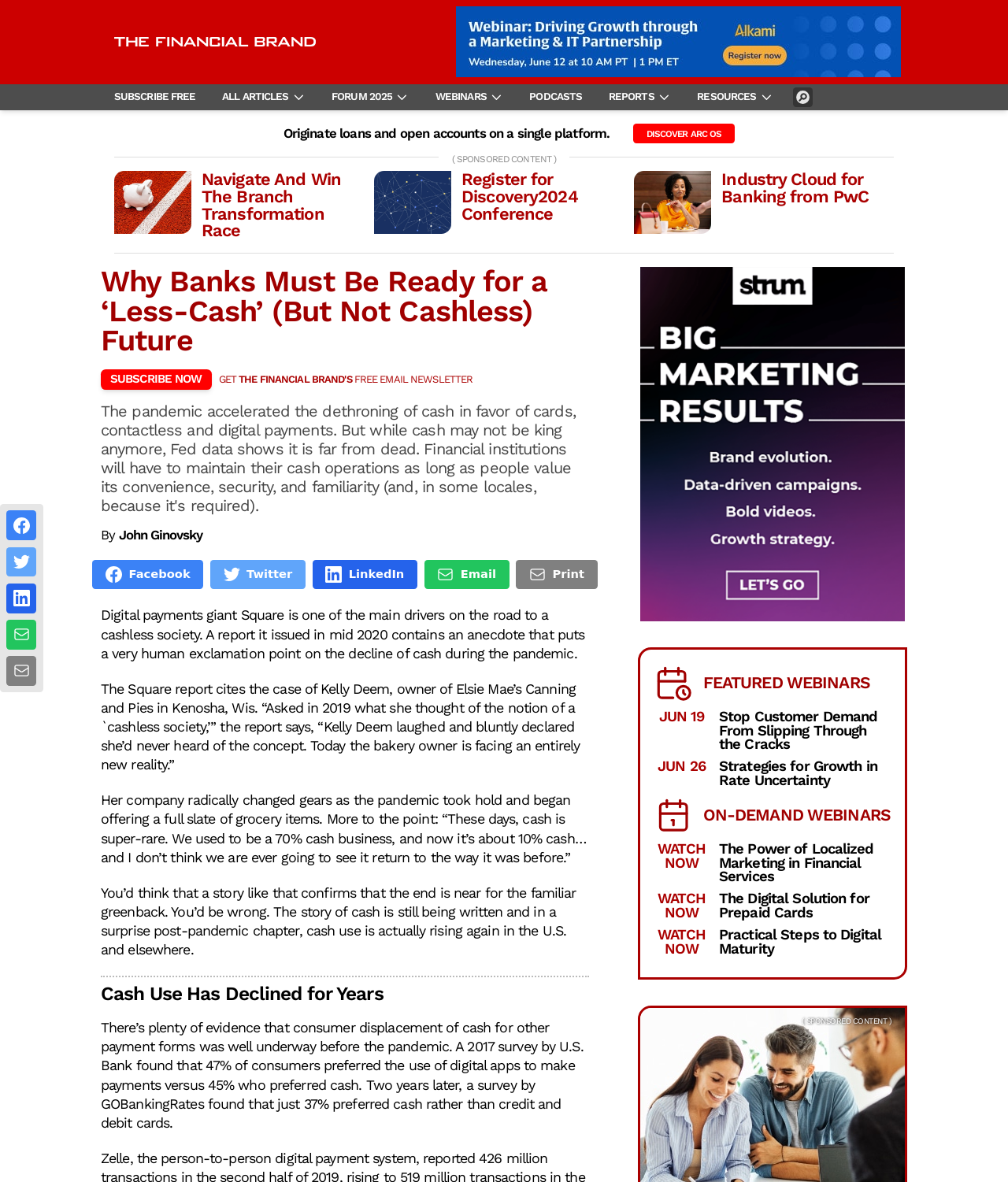From the element description Email, predict the bounding box coordinates of the UI element. The coordinates must be specified in the format (top-left x, top-left y, bottom-right x, bottom-right y) and should be within the 0 to 1 range.

[0.421, 0.473, 0.505, 0.499]